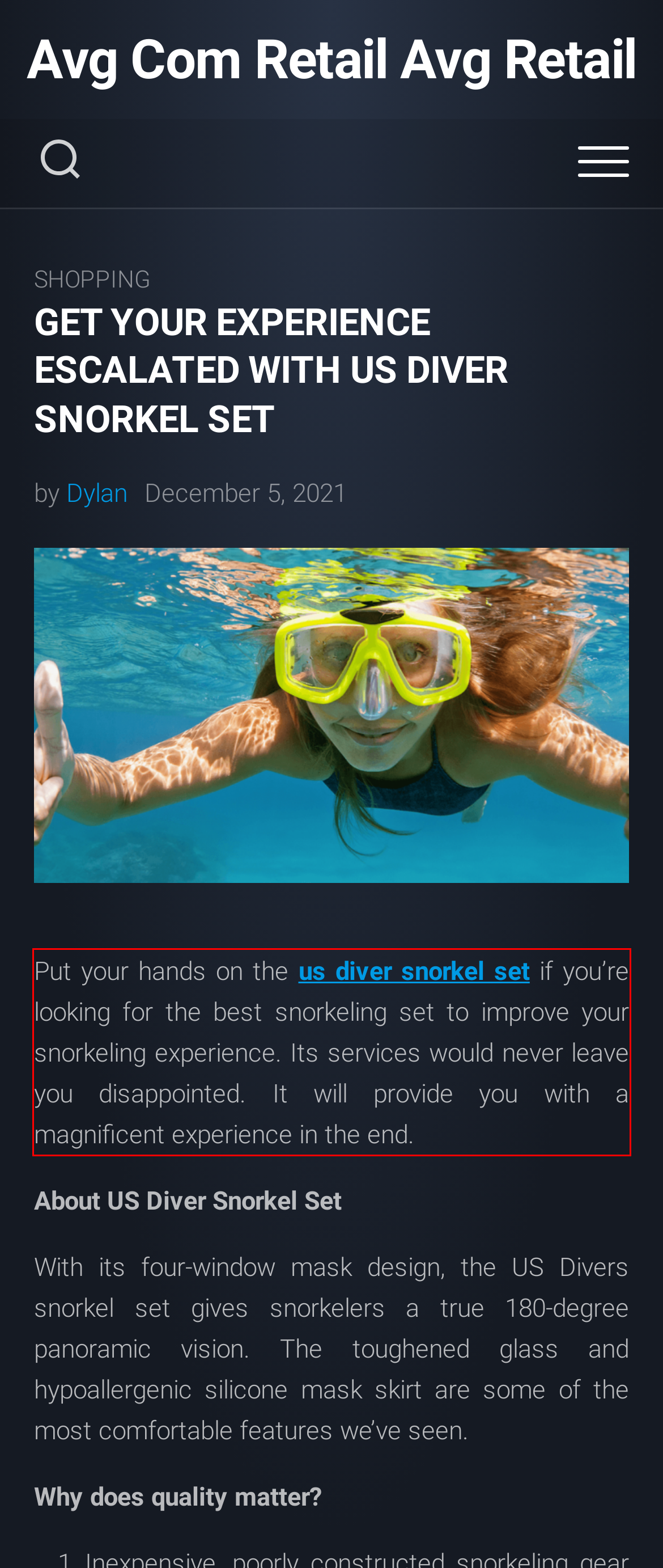Using the webpage screenshot, recognize and capture the text within the red bounding box.

Put your hands on the us diver snorkel set if you’re looking for the best snorkeling set to improve your snorkeling experience. Its services would never leave you disappointed. It will provide you with a magnificent experience in the end.